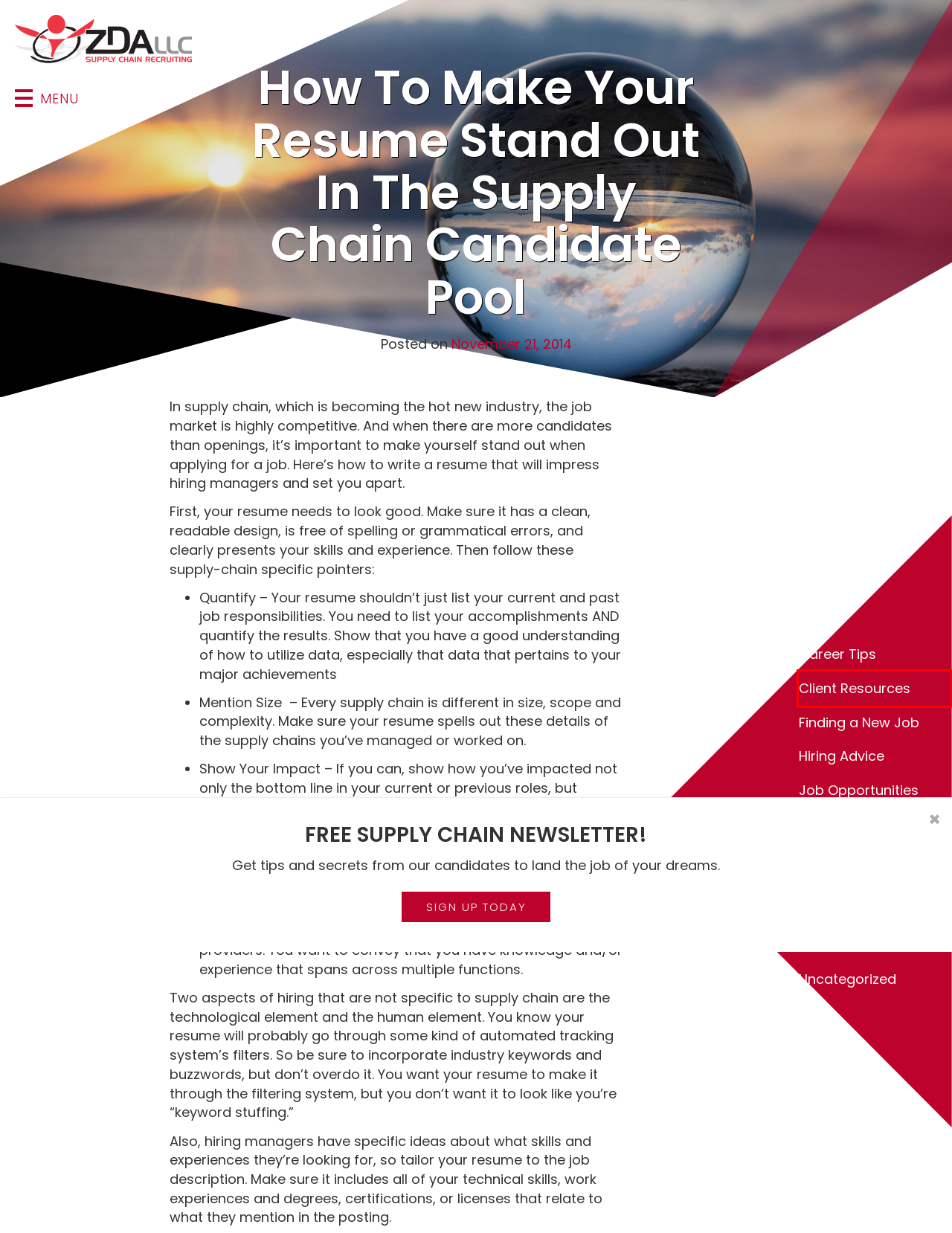You are provided with a screenshot of a webpage highlighting a UI element with a red bounding box. Choose the most suitable webpage description that matches the new page after clicking the element in the bounding box. Here are the candidates:
A. Supply Chain Trends Archives - ZDA, LLC
B. Hiring Advice Archives - ZDA, LLC
C. Career Tips Archives - ZDA, LLC
D. Professional Growth Archives - ZDA, LLC
E. Supply Chain Executive Search and Recruiting Firm | ZDA
F. Finding a New Job Archives - ZDA, LLC
G. Client Resources Archives - ZDA, LLC
H. Top Supply Chain Talent Archives - ZDA, LLC

G